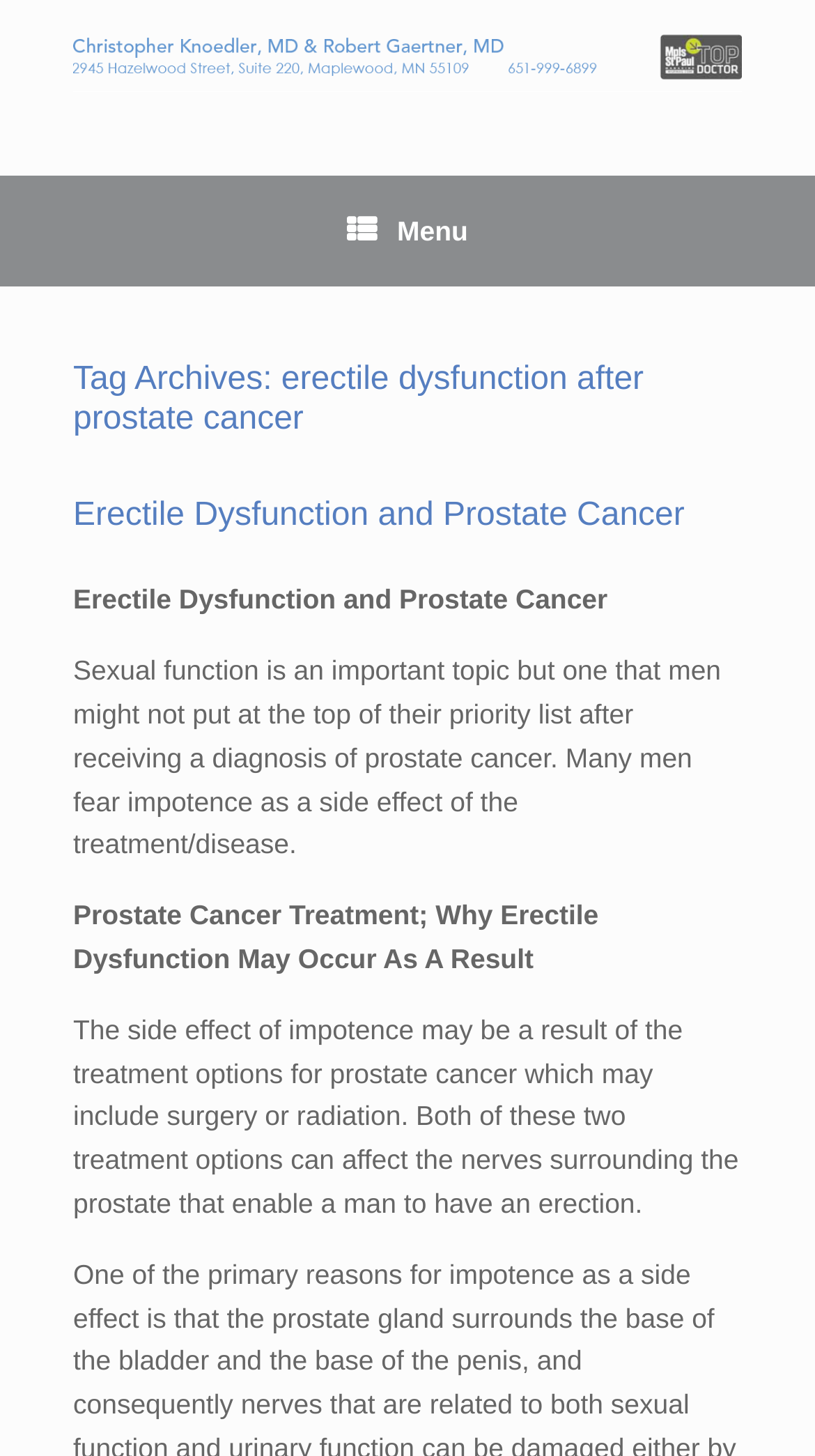Give a concise answer of one word or phrase to the question: 
What is the tone of the webpage's content?

Informative